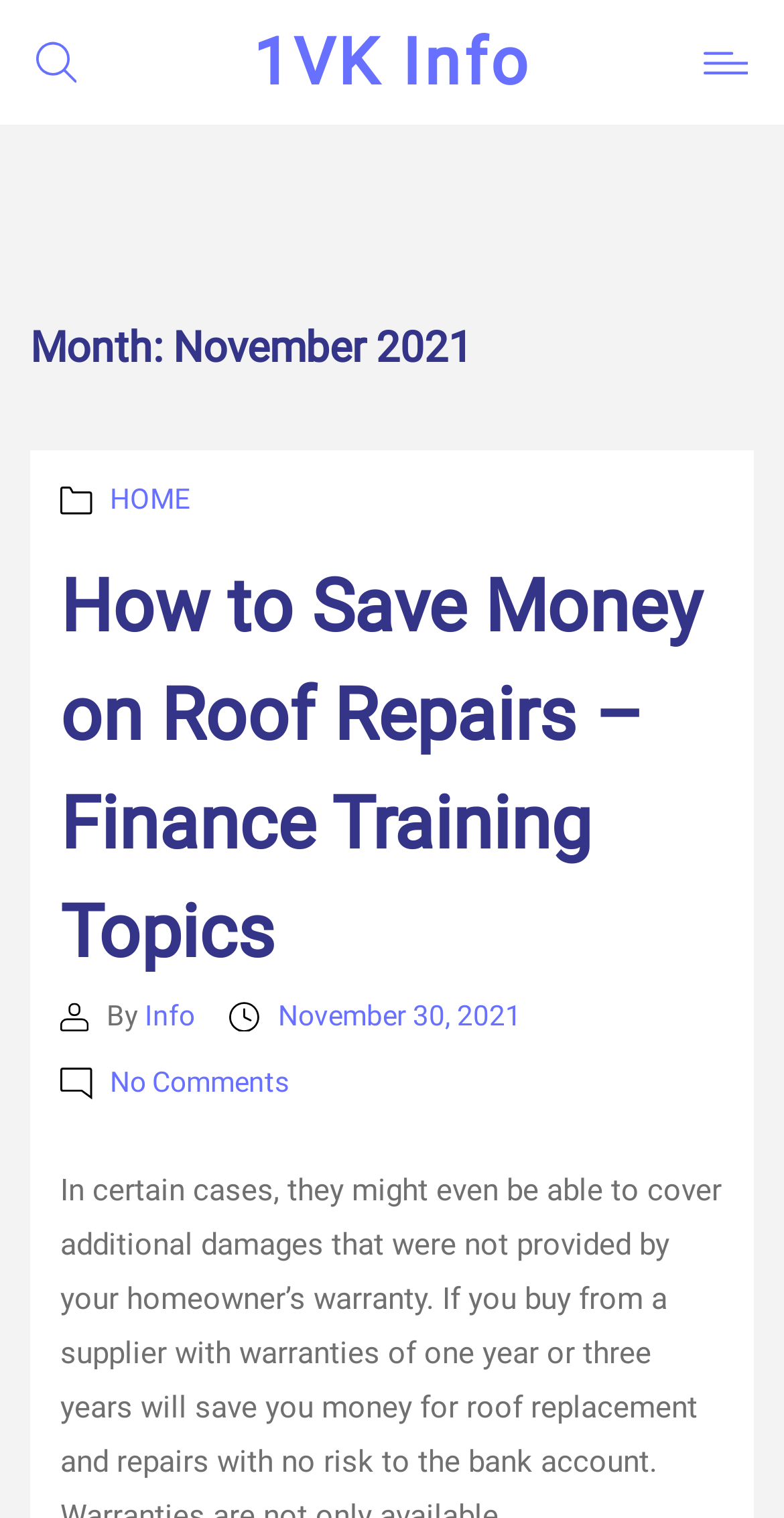When was the post published?
Based on the image, please offer an in-depth response to the question.

I found the publication date of the post by examining the section that displays 'Post date' and finding the link 'November 30, 2021' next to it.